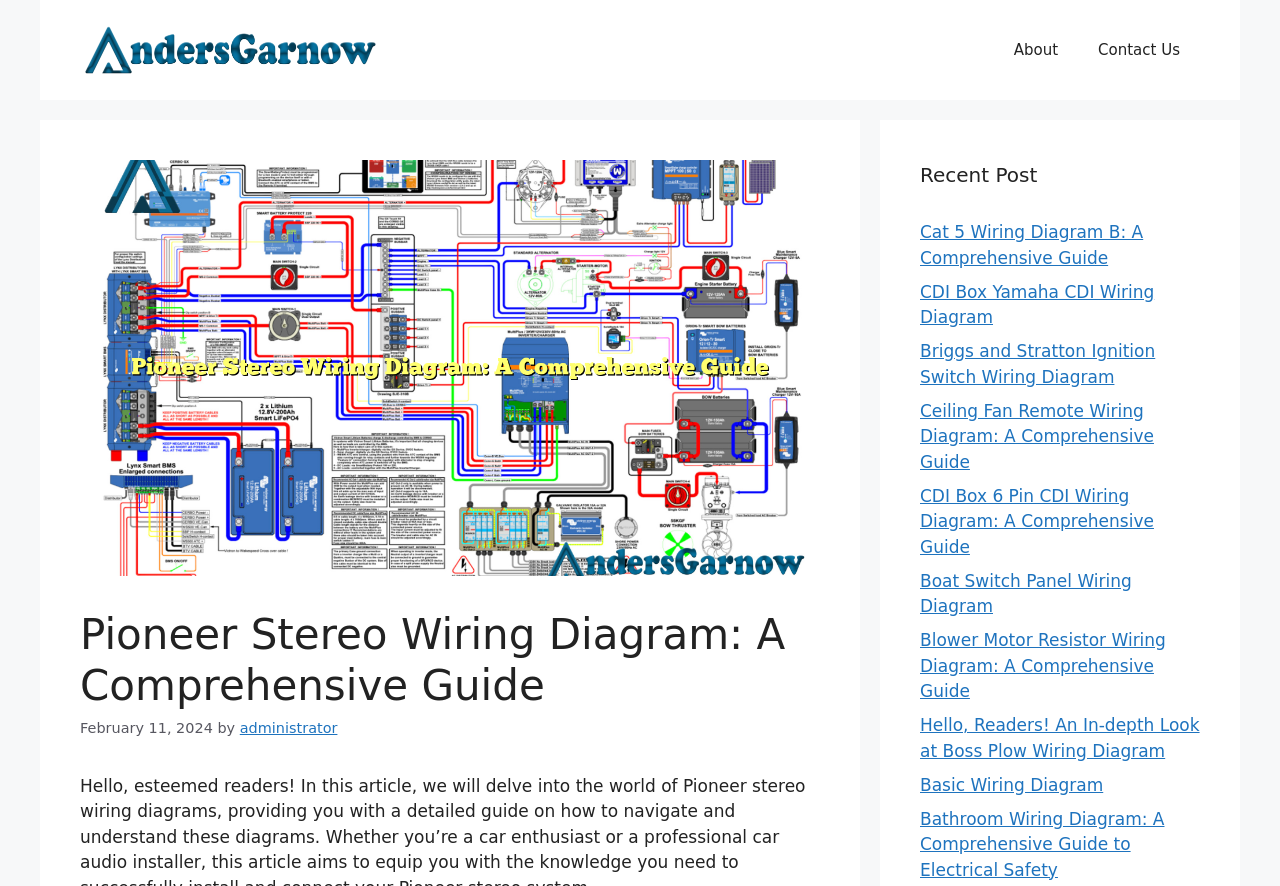How many recent posts are listed?
Could you answer the question in a detailed manner, providing as much information as possible?

The recent posts section is located below the main heading and contains 11 links to different articles, including 'Cat 5 Wiring Diagram B: A Comprehensive Guide', 'CDI Box Yamaha CDI Wiring Diagram', and others.